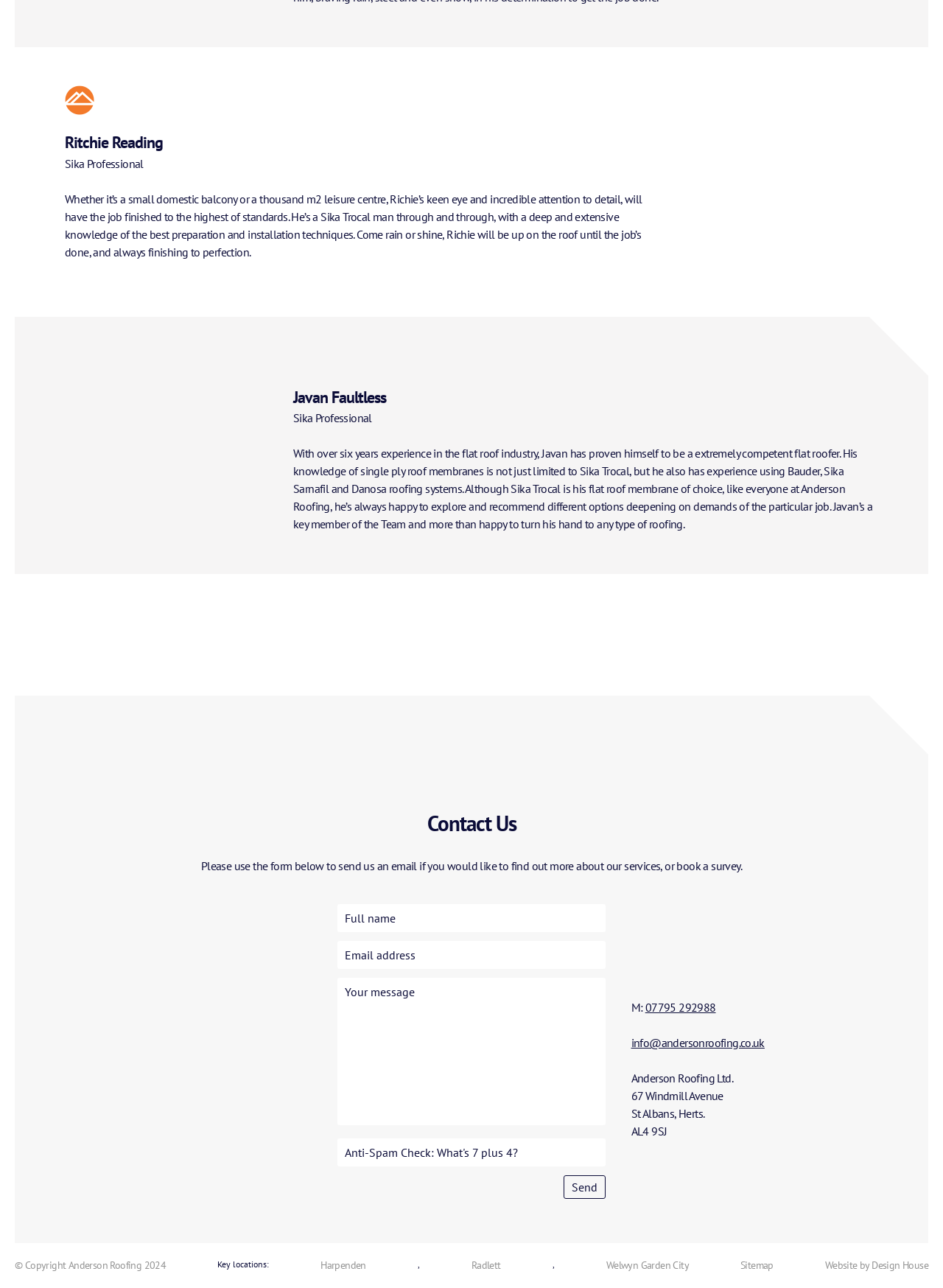Please give a succinct answer using a single word or phrase:
What is the name of the person described as a Sika Trocal man?

Richie